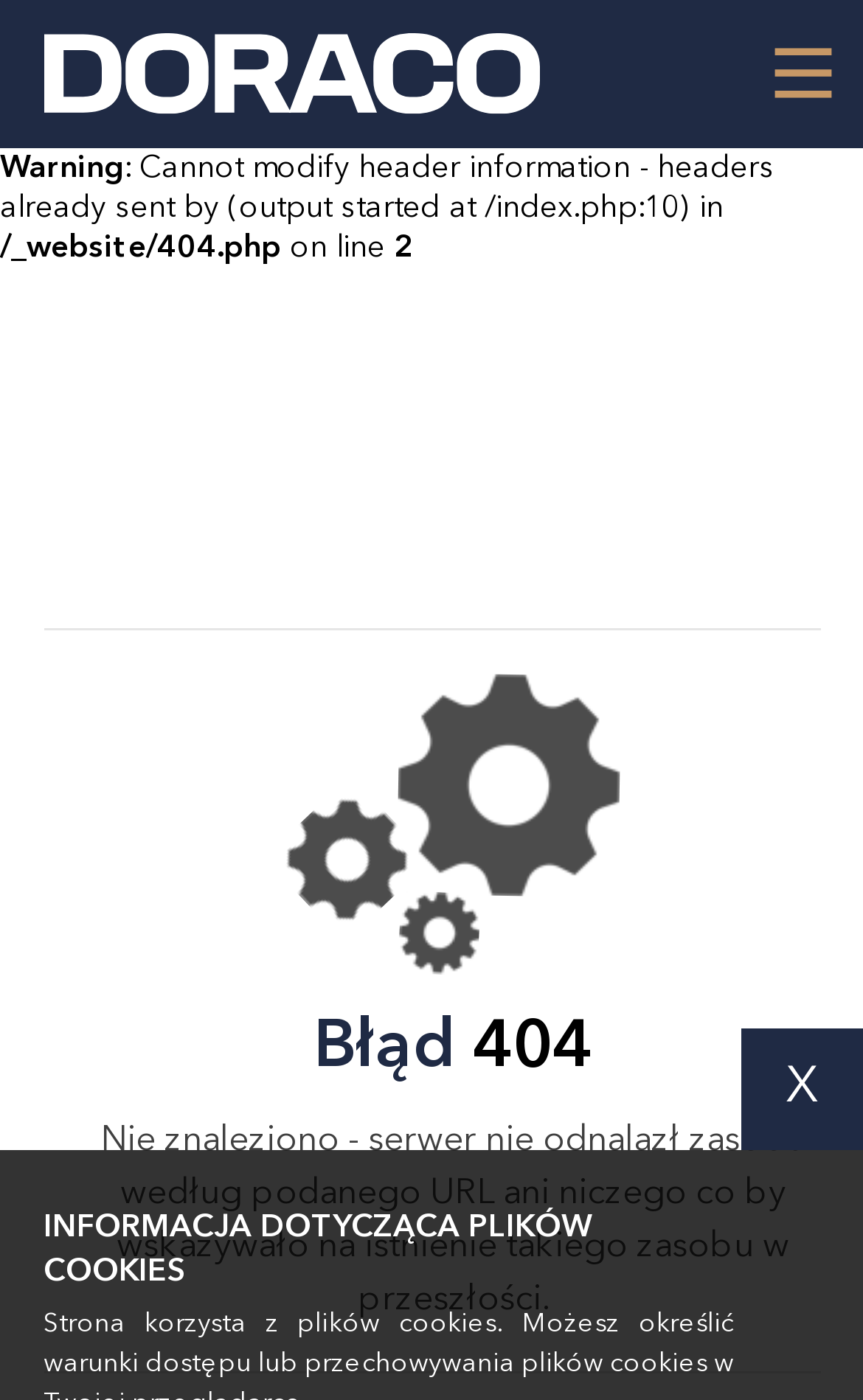What is the language of the text on the webpage?
Based on the image, answer the question with as much detail as possible.

The language of the text on the webpage appears to be Polish, as indicated by the use of Polish characters and phrases, such as 'Błąd 404' and 'Nie znaleziono - serwer nie odnalazł zasobu według podanego URL ani niczego co by wskazywało na istnienie takiego zasobu w przeszłości.'